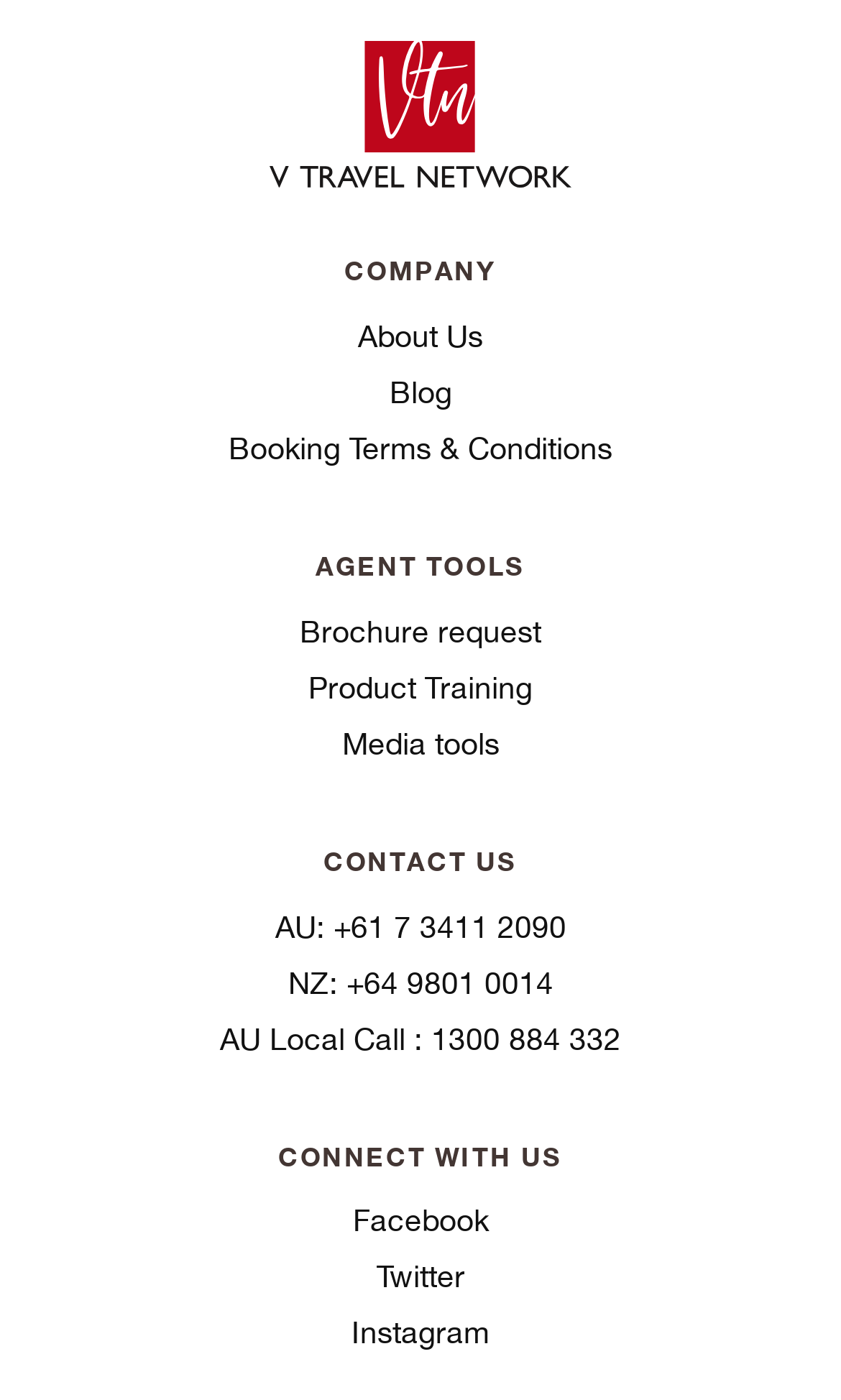Find the bounding box coordinates for the UI element whose description is: "AU: +61 7 3411 2090". The coordinates should be four float numbers between 0 and 1, in the format [left, top, right, bottom].

[0.031, 0.646, 0.969, 0.679]